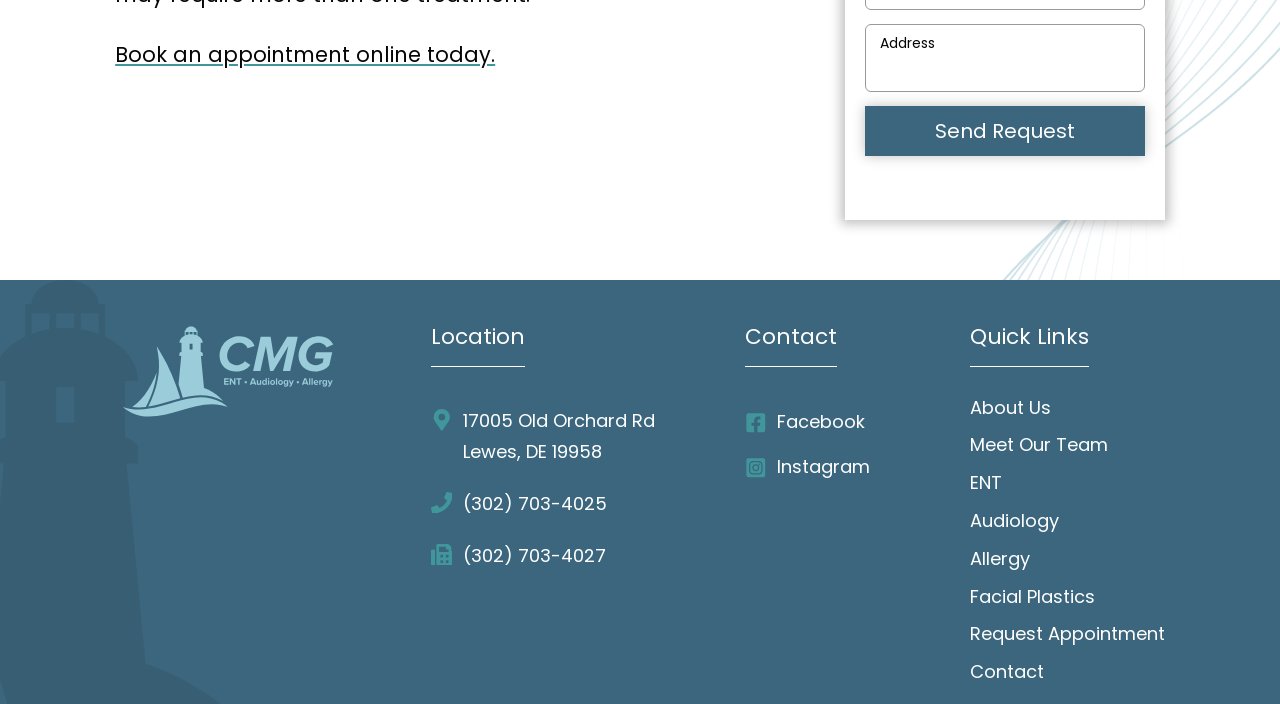Locate the bounding box coordinates of the area where you should click to accomplish the instruction: "Visit Cape Medical Group Home".

[0.09, 0.45, 0.267, 0.596]